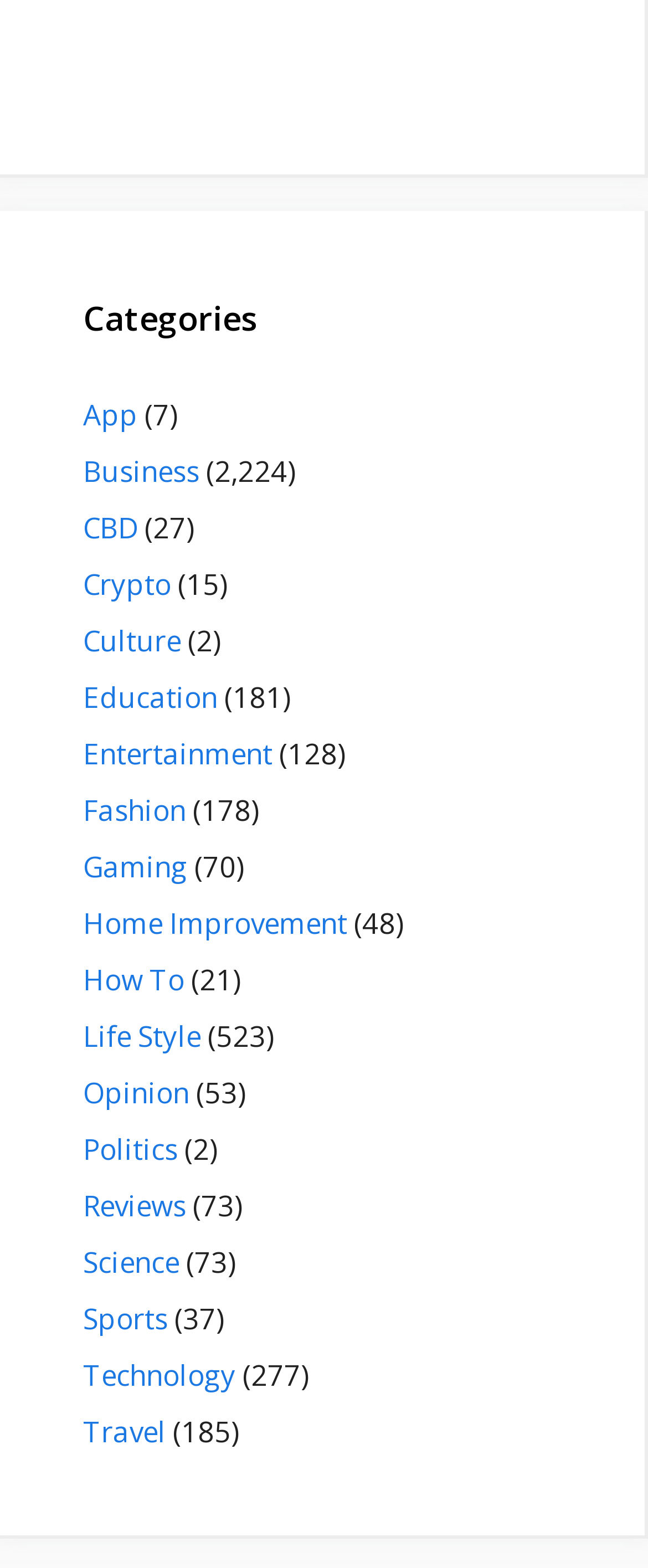Identify the bounding box coordinates for the UI element described by the following text: "Life Style". Provide the coordinates as four float numbers between 0 and 1, in the format [left, top, right, bottom].

[0.128, 0.648, 0.31, 0.673]